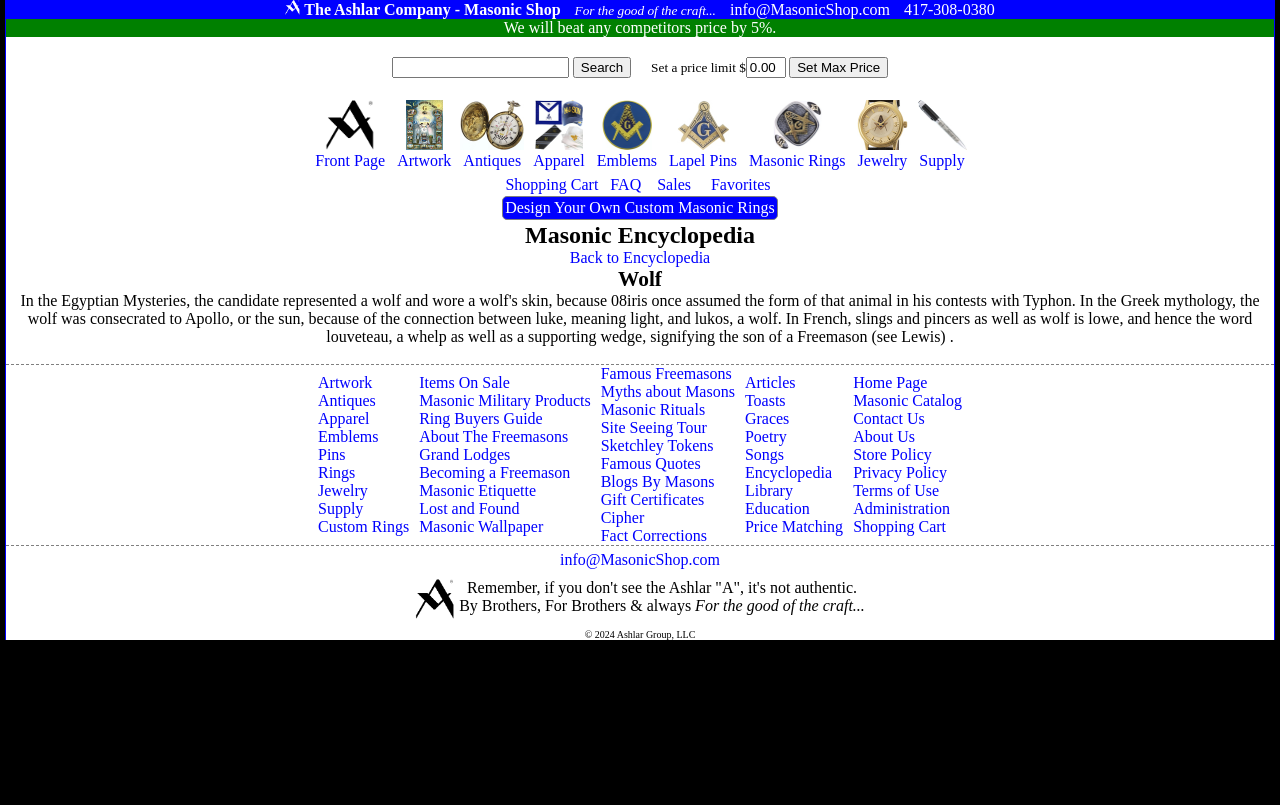What is the topic of the encyclopedia entry?
Relying on the image, give a concise answer in one word or a brief phrase.

Wolf